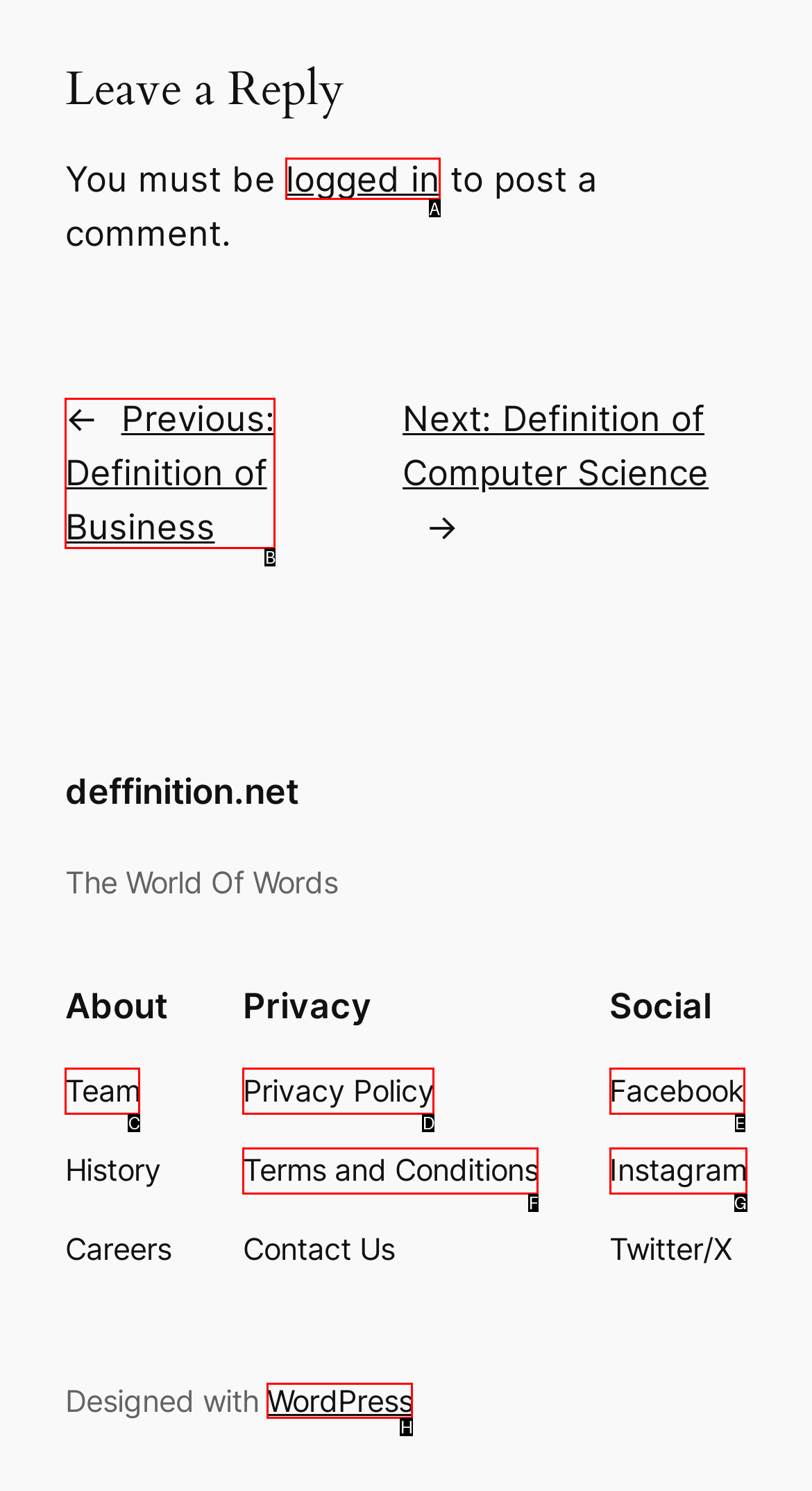Select the proper HTML element to perform the given task: Click on 'logged in' to access the comment section Answer with the corresponding letter from the provided choices.

A